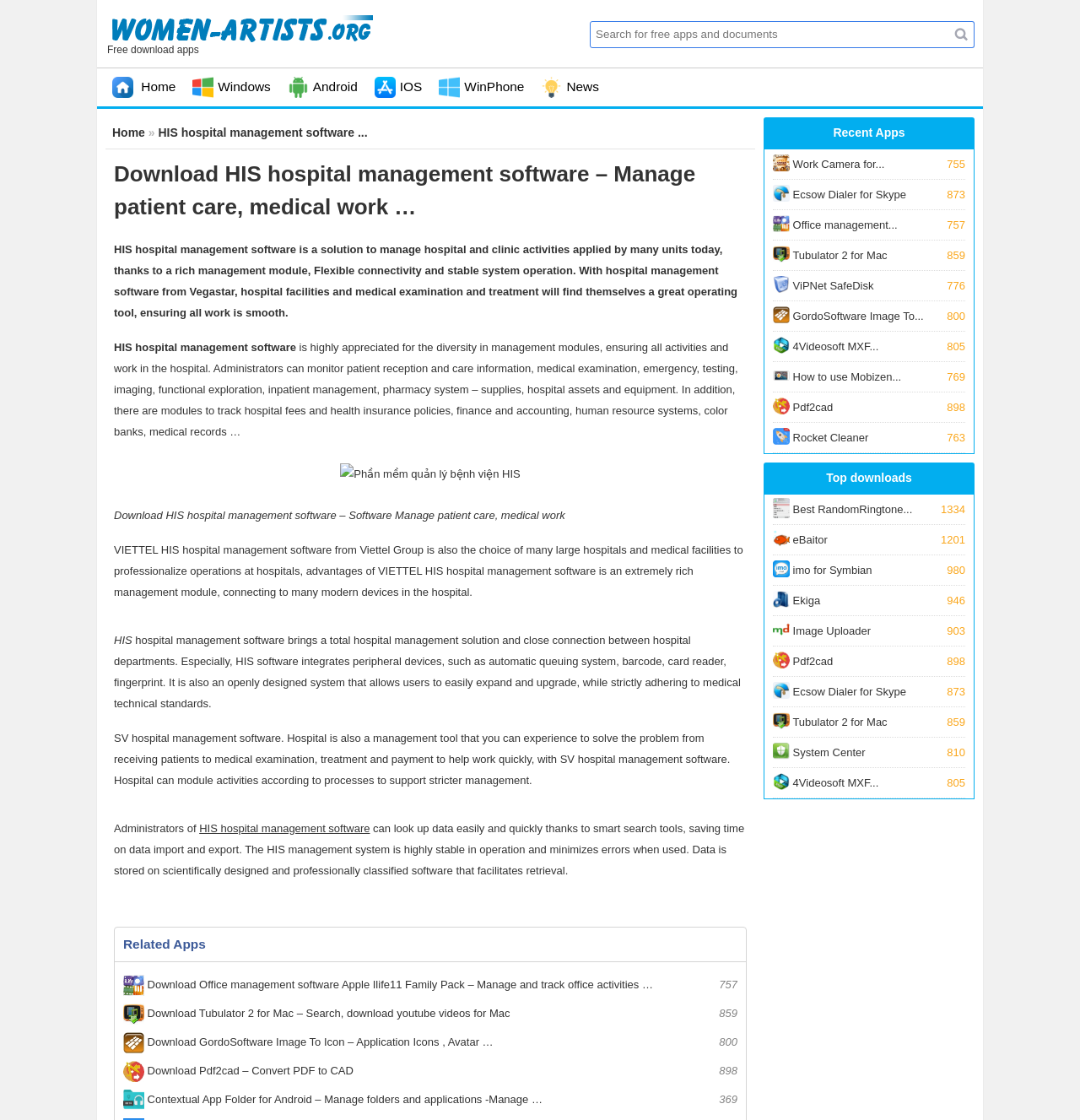Respond with a single word or phrase to the following question:
What is the type of apps listed under 'Related Apps'?

Office management software